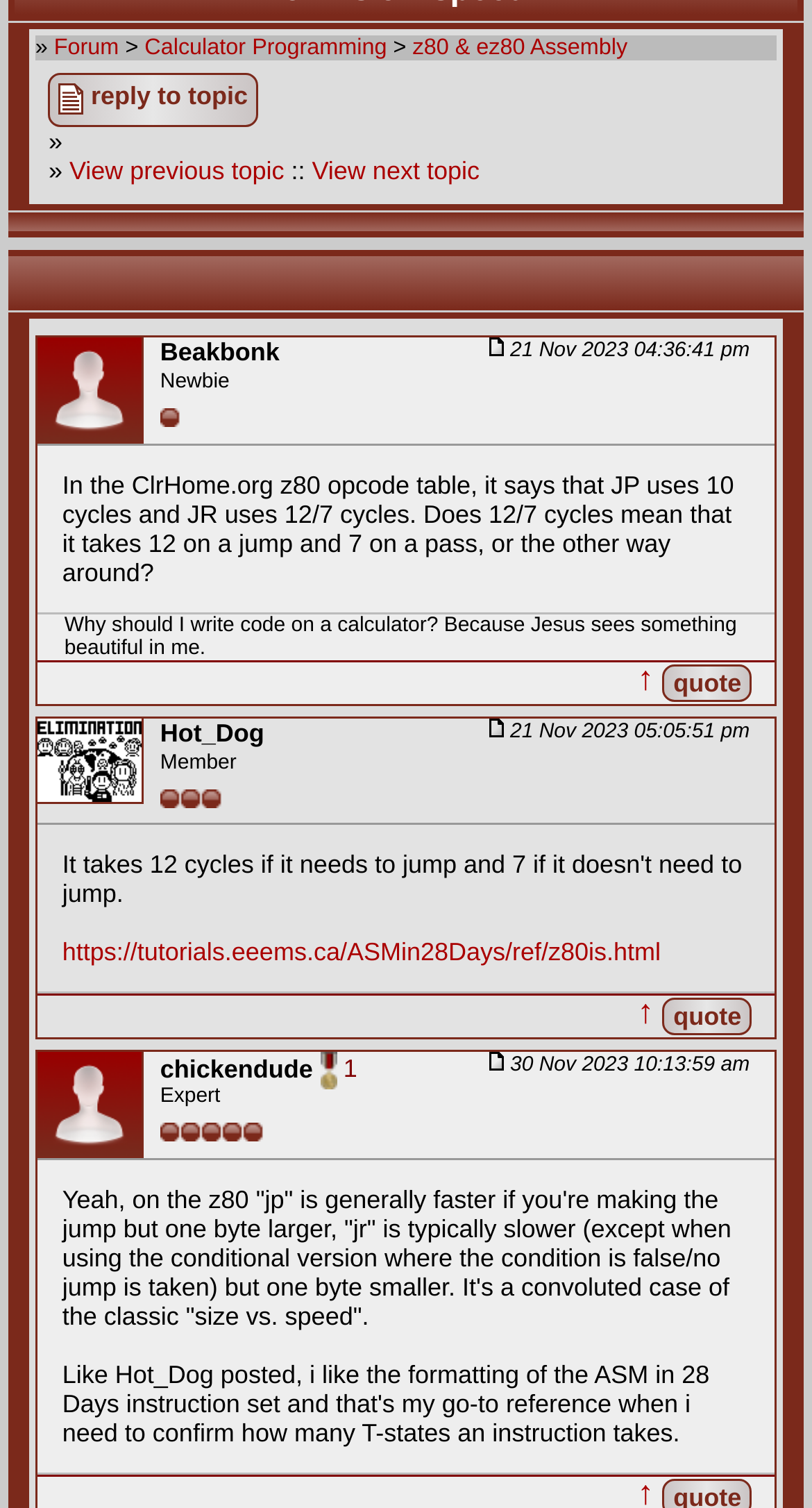Determine the bounding box for the UI element described here: "https://tutorials.eeems.ca/ASMin28Days/ref/z80is.html".

[0.077, 0.621, 0.814, 0.641]